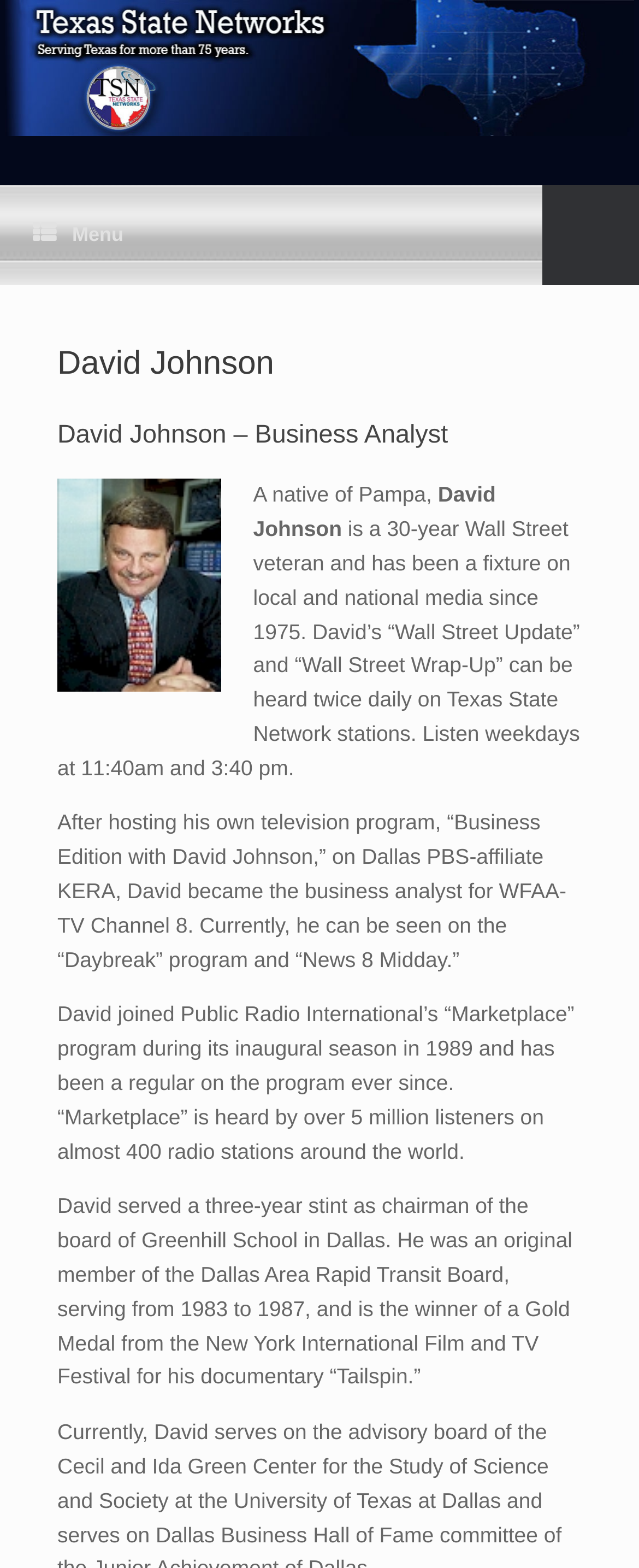What is David Johnson's profession?
Based on the screenshot, give a detailed explanation to answer the question.

I determined this by looking at the heading 'David Johnson – Business Analyst' which is a subheading of the main heading 'David Johnson'. This suggests that David Johnson is a business analyst.